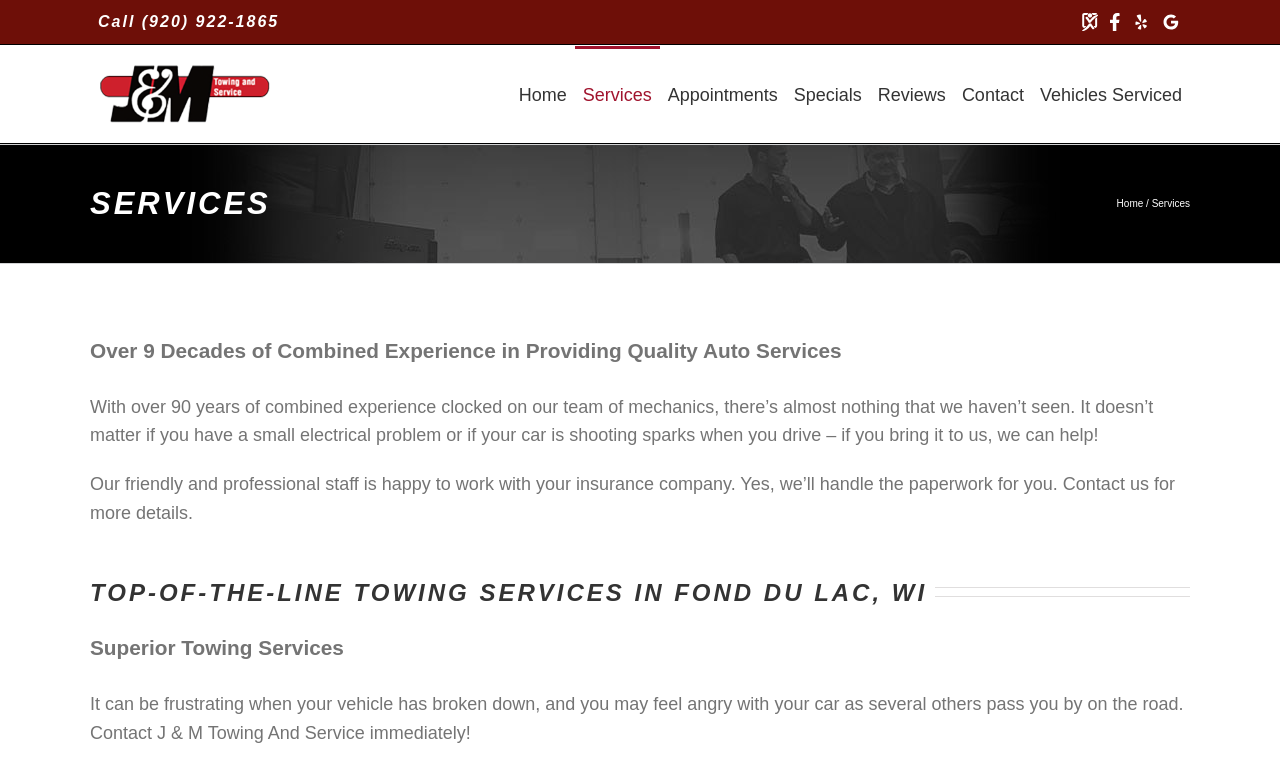Summarize the contents and layout of the webpage in detail.

The webpage is about J & M Towing And Service Inc, an auto repair service provider in Fond Du Lac, WI. At the top, there are several links to call the company, visit their SureCritic page, and connect with them on Facebook and Yelp. These links are accompanied by corresponding images. 

Below these links, there is a navigation menu with seven items: Home, Services, Appointments, Specials, Reviews, Contact, and Vehicles Serviced. 

The main content of the page is divided into sections. The first section is headed "SERVICES" and has a brief introduction to the company's services. 

The next section highlights the company's experience, with over 9 decades of combined experience in providing quality auto services. This section includes two paragraphs of text describing the company's capabilities and their willingness to work with insurance companies.

Further down, there is a section headed "TOP-OF-THE-LINE TOWING SERVICES IN FOND DU LAC, WI", which is followed by a section titled "Superior Towing Services". This section includes a paragraph of text encouraging customers to contact J & M Towing And Service Inc in case of a vehicle breakdown.